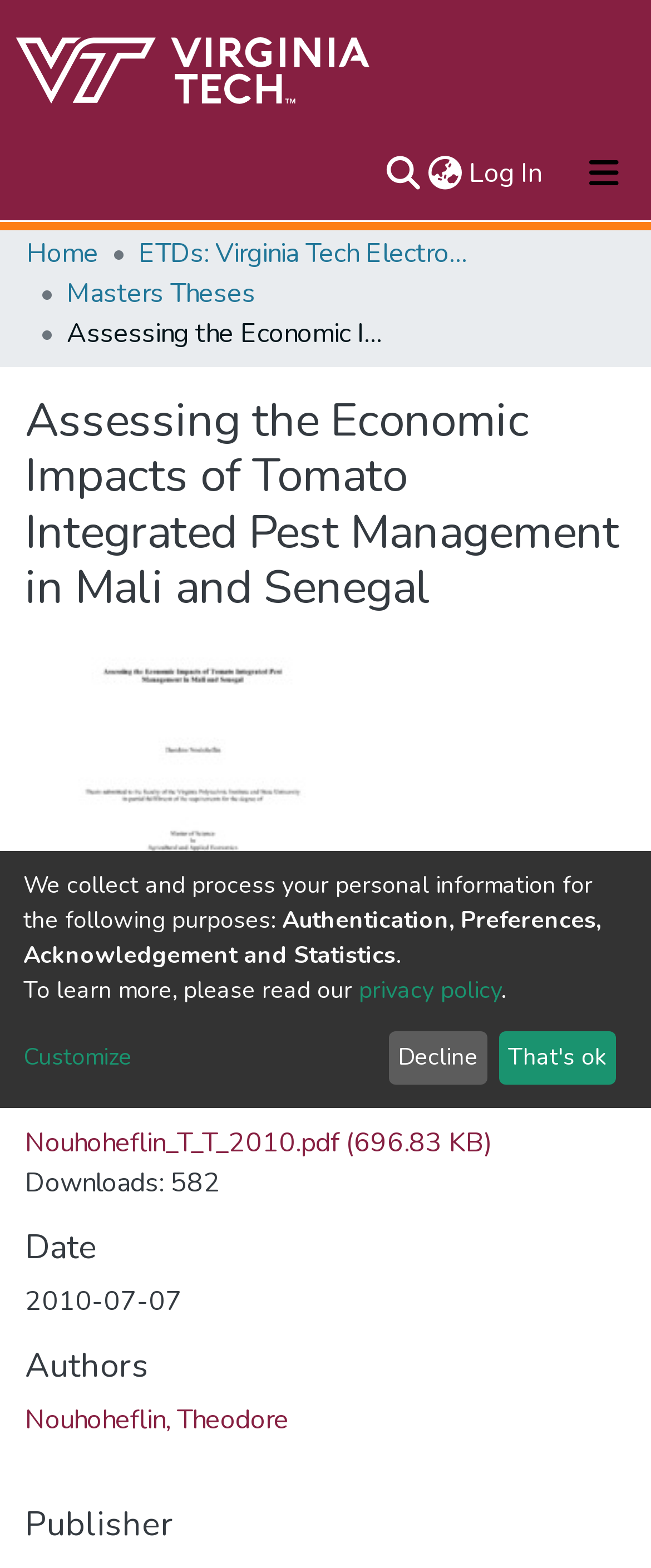Determine the bounding box coordinates of the element's region needed to click to follow the instruction: "Browse properties in Helmeringhausen". Provide these coordinates as four float numbers between 0 and 1, formatted as [left, top, right, bottom].

None